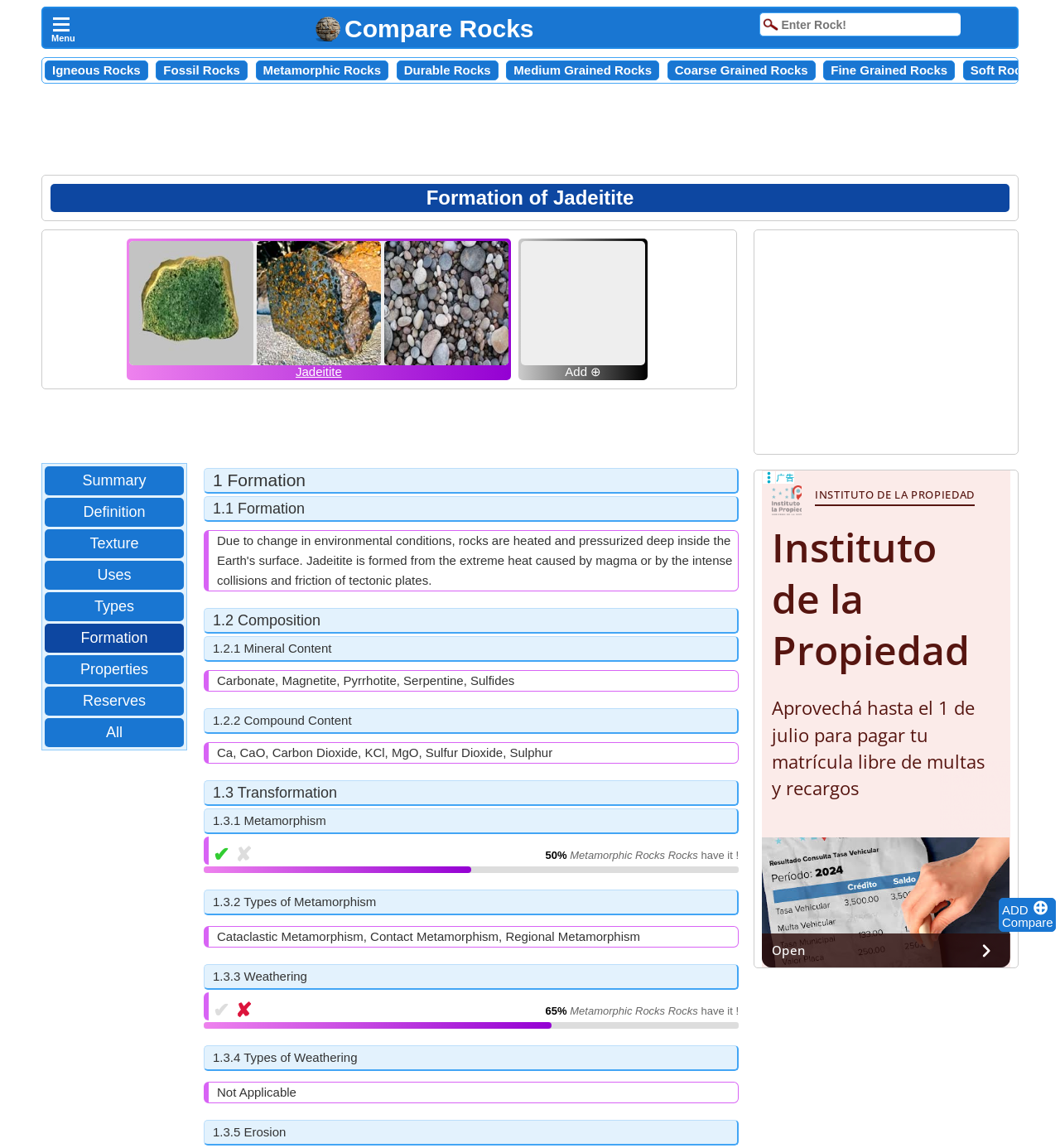Identify the bounding box coordinates of the section to be clicked to complete the task described by the following instruction: "Enter rock name in the text box". The coordinates should be four float numbers between 0 and 1, formatted as [left, top, right, bottom].

[0.717, 0.011, 0.906, 0.032]